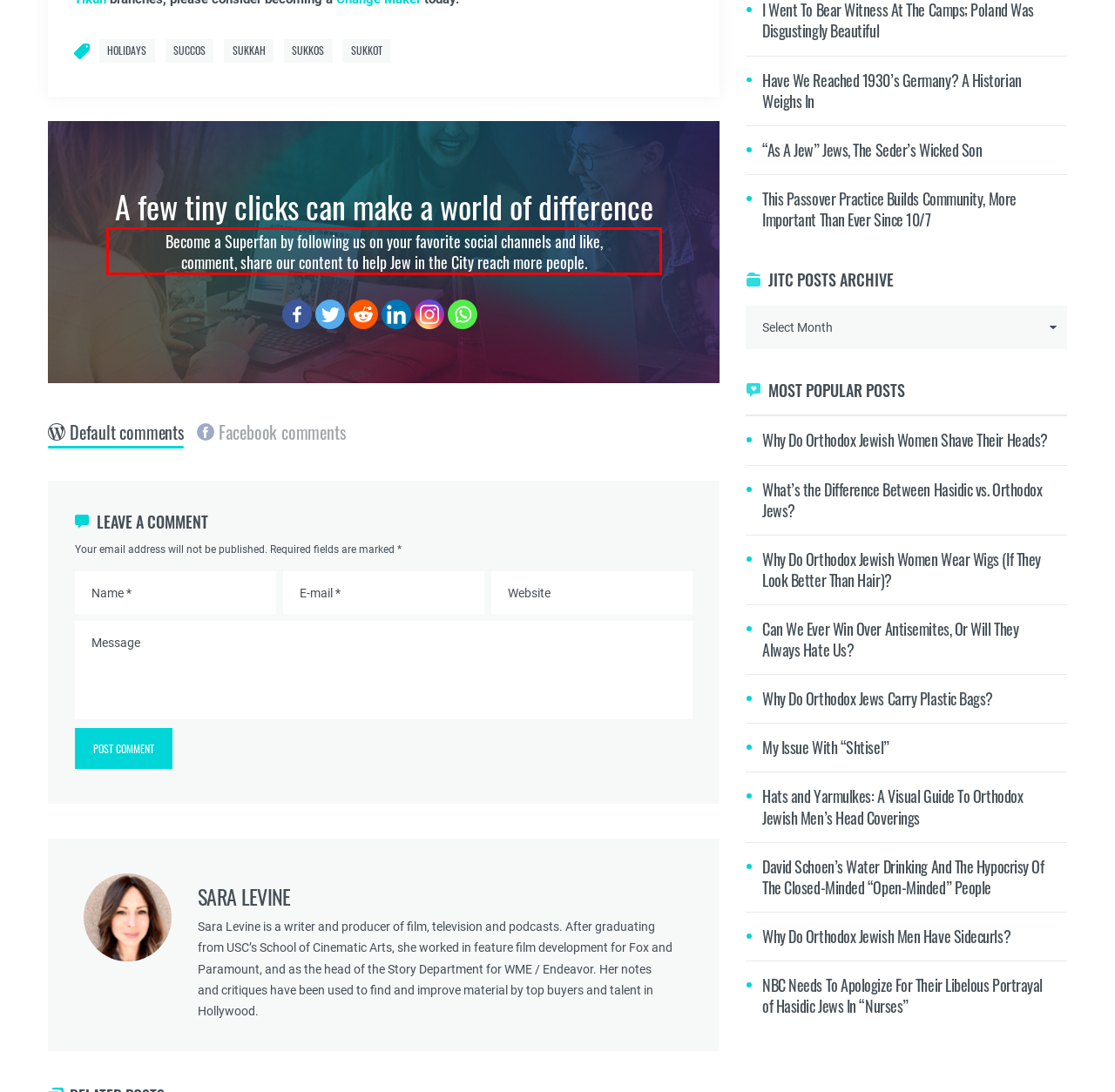You have a webpage screenshot with a red rectangle surrounding a UI element. Extract the text content from within this red bounding box.

Become a Superfan by following us on your favorite social channels and like, comment, share our content to help Jew in the City reach more people.